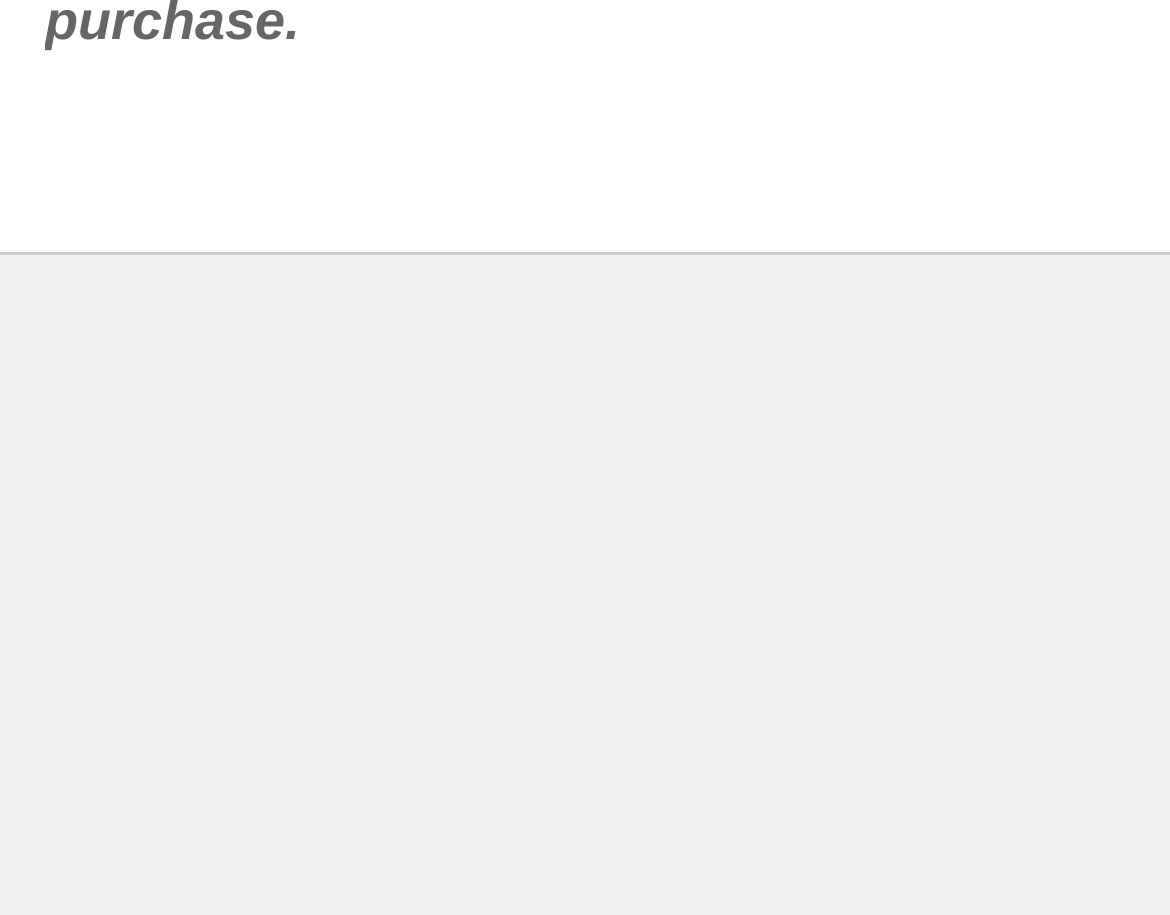Please give a succinct answer to the question in one word or phrase:
What is the first region listed?

Regions